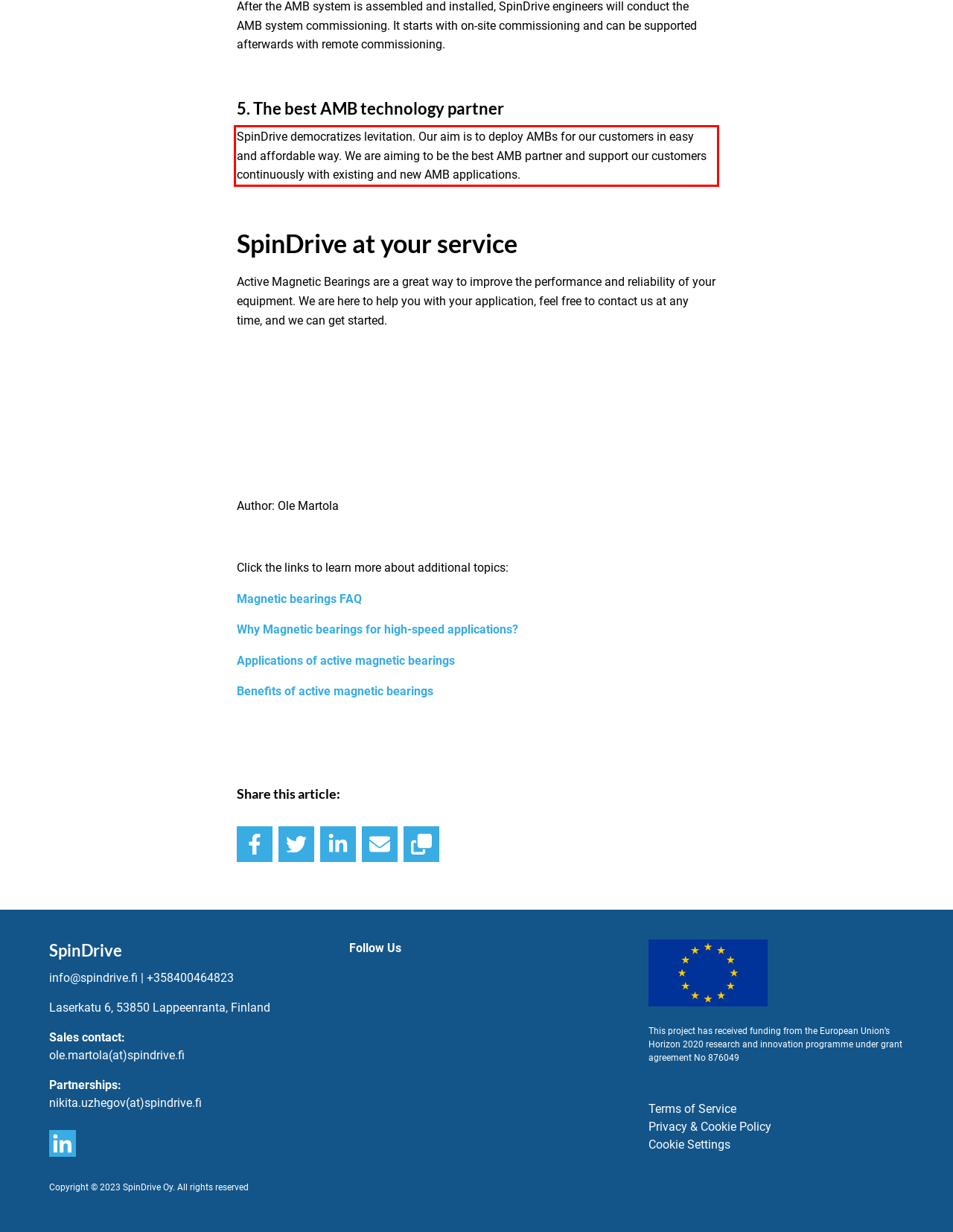Please perform OCR on the text content within the red bounding box that is highlighted in the provided webpage screenshot.

SpinDrive democratizes levitation. Our aim is to deploy AMBs for our customers in easy and affordable way. We are aiming to be the best AMB partner and support our customers continuously with existing and new AMB applications.